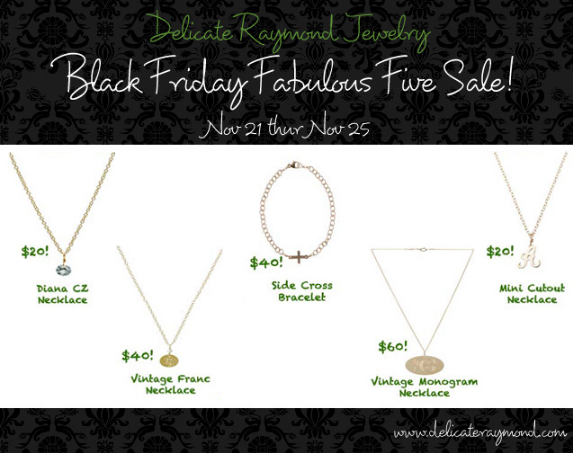Generate a detailed caption for the image.

This promotional image showcases the "Black Friday Fabulous Five Sale" by Delicate Raymond Jewelry, featuring a selection of fashionable jewelry items available at special prices from November 21 through November 25. 

The stunning pieces displayed include:

- **Diana CZ Necklace** priced at **$20**.
- **Side Cross Bracelet** available for **$40**.
- **Vintage Franc Necklace** also priced at **$40**.
- **Vintage Monogram Necklace** offered at **$60**.
- **Mini Cutout Necklace** for **$20**.

The design emphasizes elegance with a sophisticated backdrop, highlighted by the jewelry's delicate gold tones and charming accents, making it compelling for gift shoppers looking for unique pieces for the holiday season. The sale invites customers to take advantage of these exclusive deals centered around festive gifting.